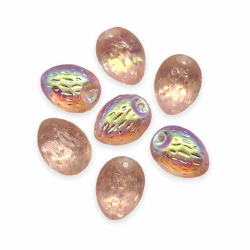Please use the details from the image to answer the following question comprehensively:
How many beads are in the collection?

The caption clearly states that the set contains twelve beads, which implies that the collection is a specific and complete set of beads.